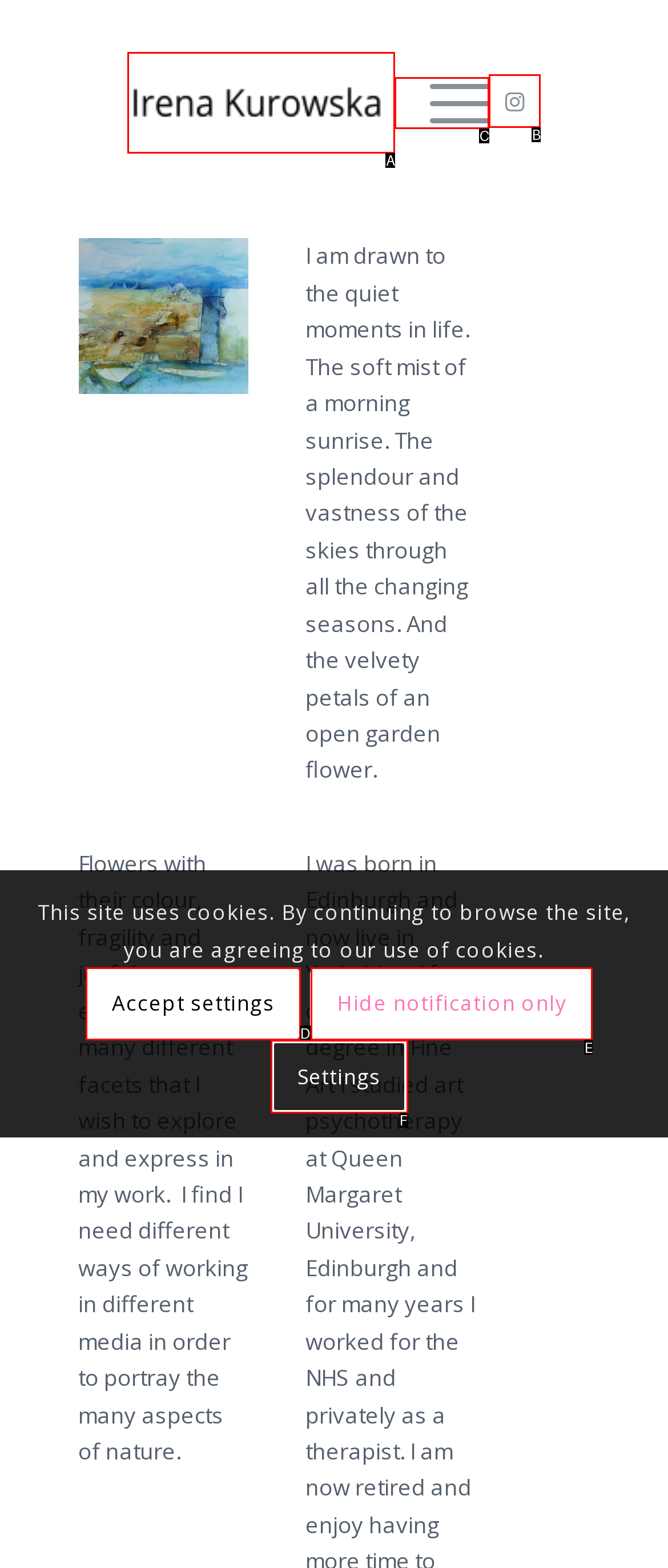Identify which HTML element matches the description: alt="Irena Kurowska contemporary yorkshire artist". Answer with the correct option's letter.

A